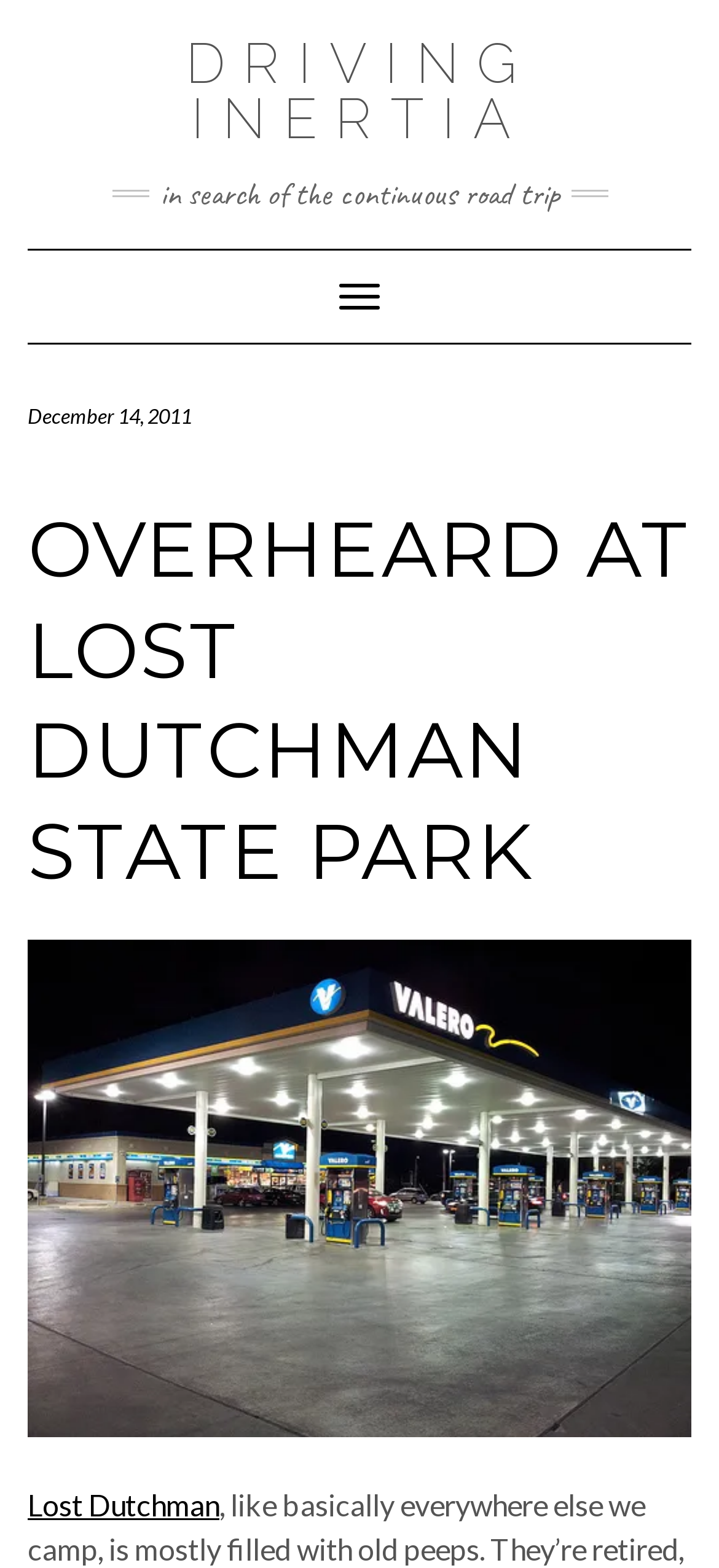Carefully examine the image and provide an in-depth answer to the question: How many links are there in the navigation section?

I found the number of links in the navigation section by looking at the navigation section, where I saw two link elements, one with the text 'DRIVING INERTIA' and another with the text 'Lost Dutchman'.